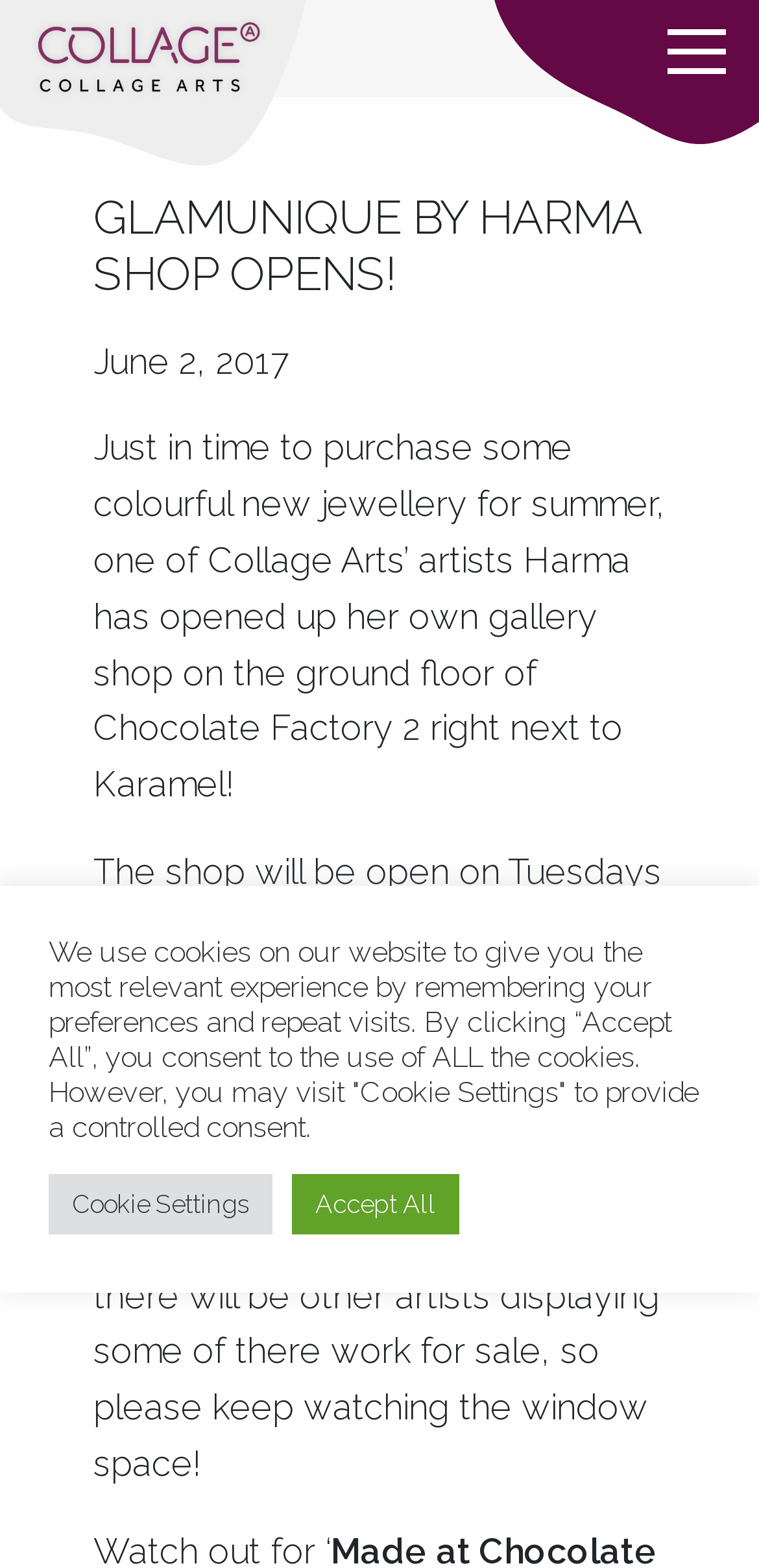Please determine the main heading text of this webpage.

GLAMUNIQUE BY HARMA SHOP OPENS!